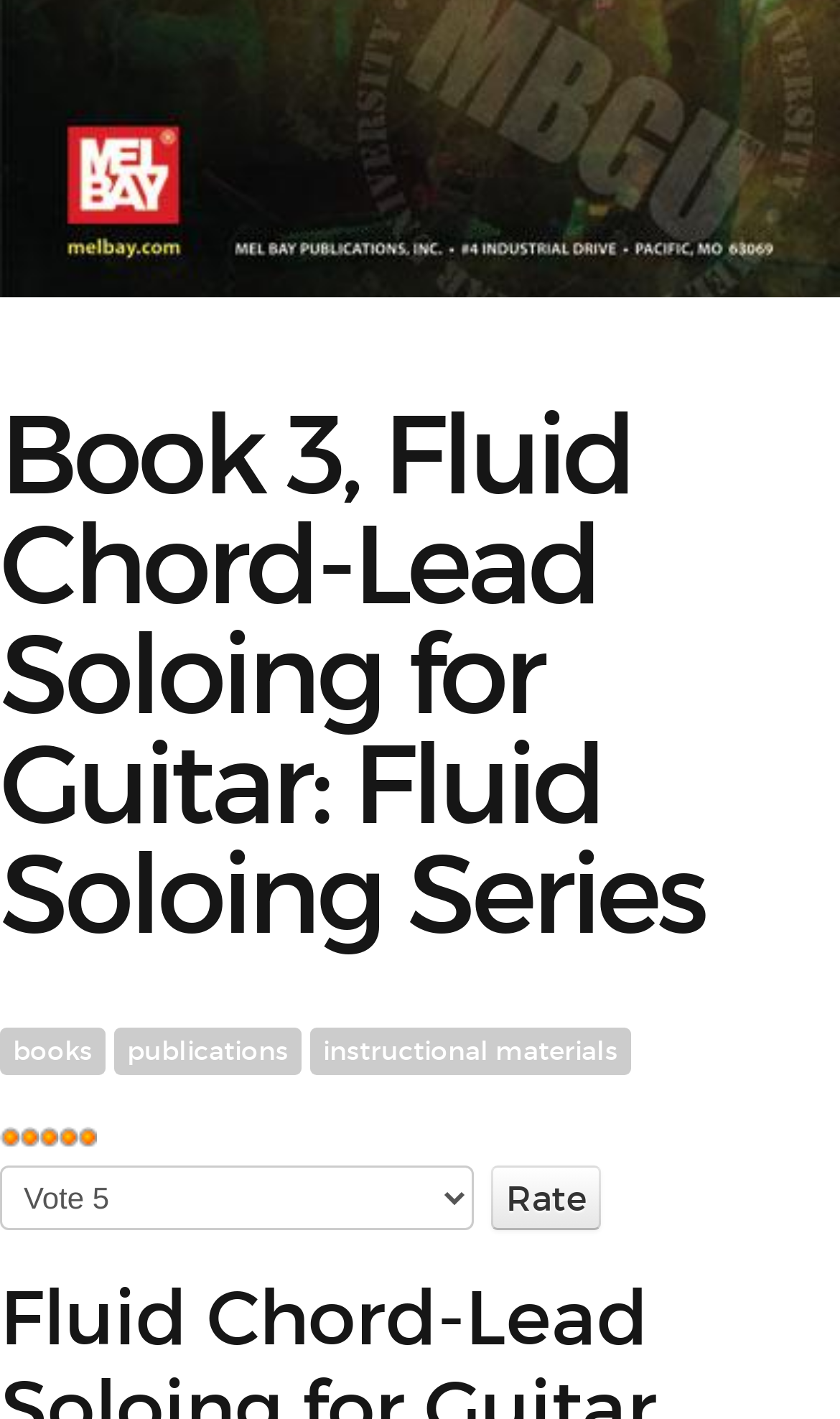Bounding box coordinates are specified in the format (top-left x, top-left y, bottom-right x, bottom-right y). All values are floating point numbers bounded between 0 and 1. Please provide the bounding box coordinate of the region this sentence describes: books

[0.0, 0.723, 0.126, 0.757]